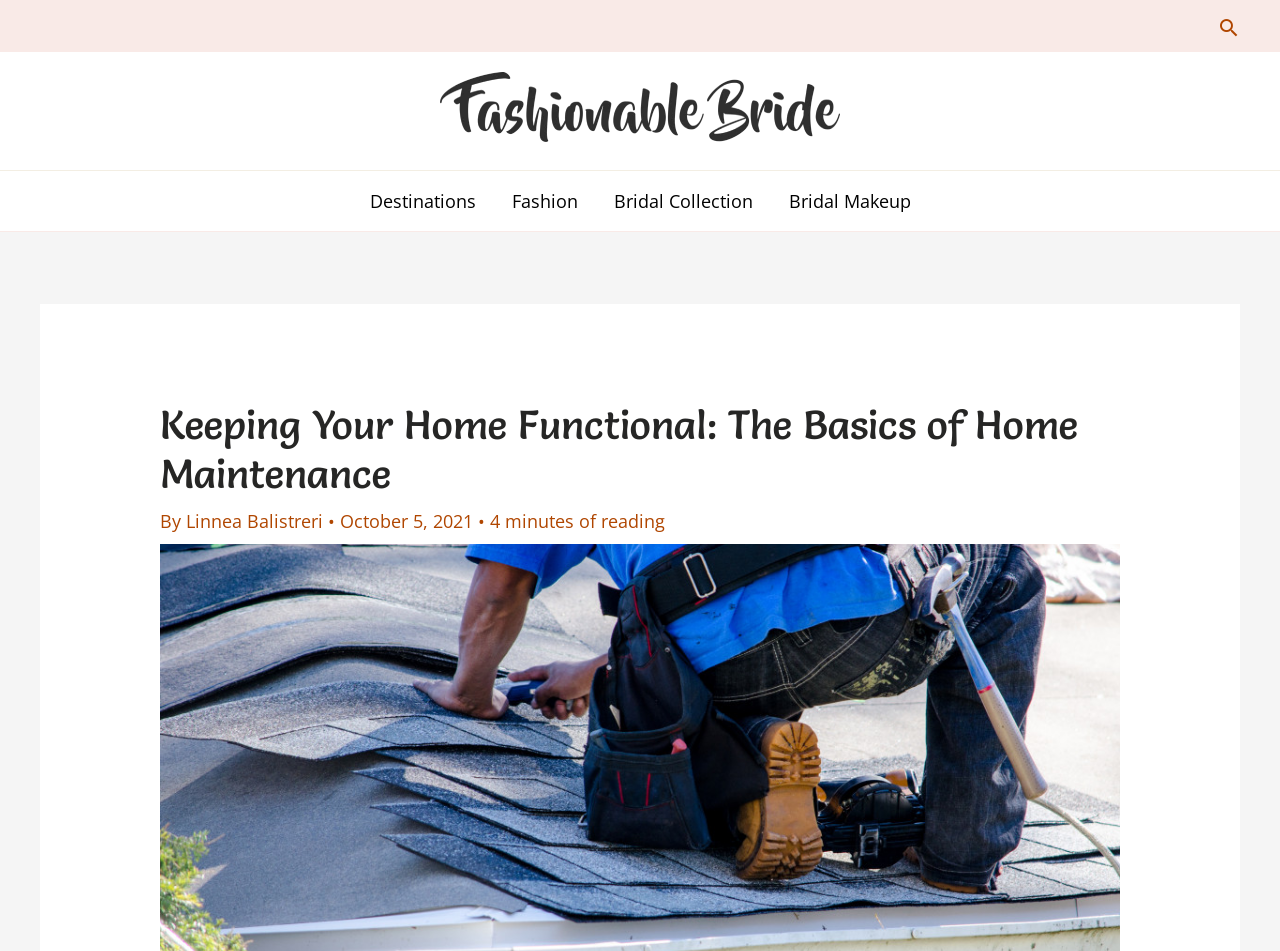Who wrote the article 'Keeping Your Home Functional: The Basics of Home Maintenance'?
Could you answer the question in a detailed manner, providing as much information as possible?

I looked at the article heading and found the author's name, 'Linnea Balistreri', which is a link next to the 'By' text.